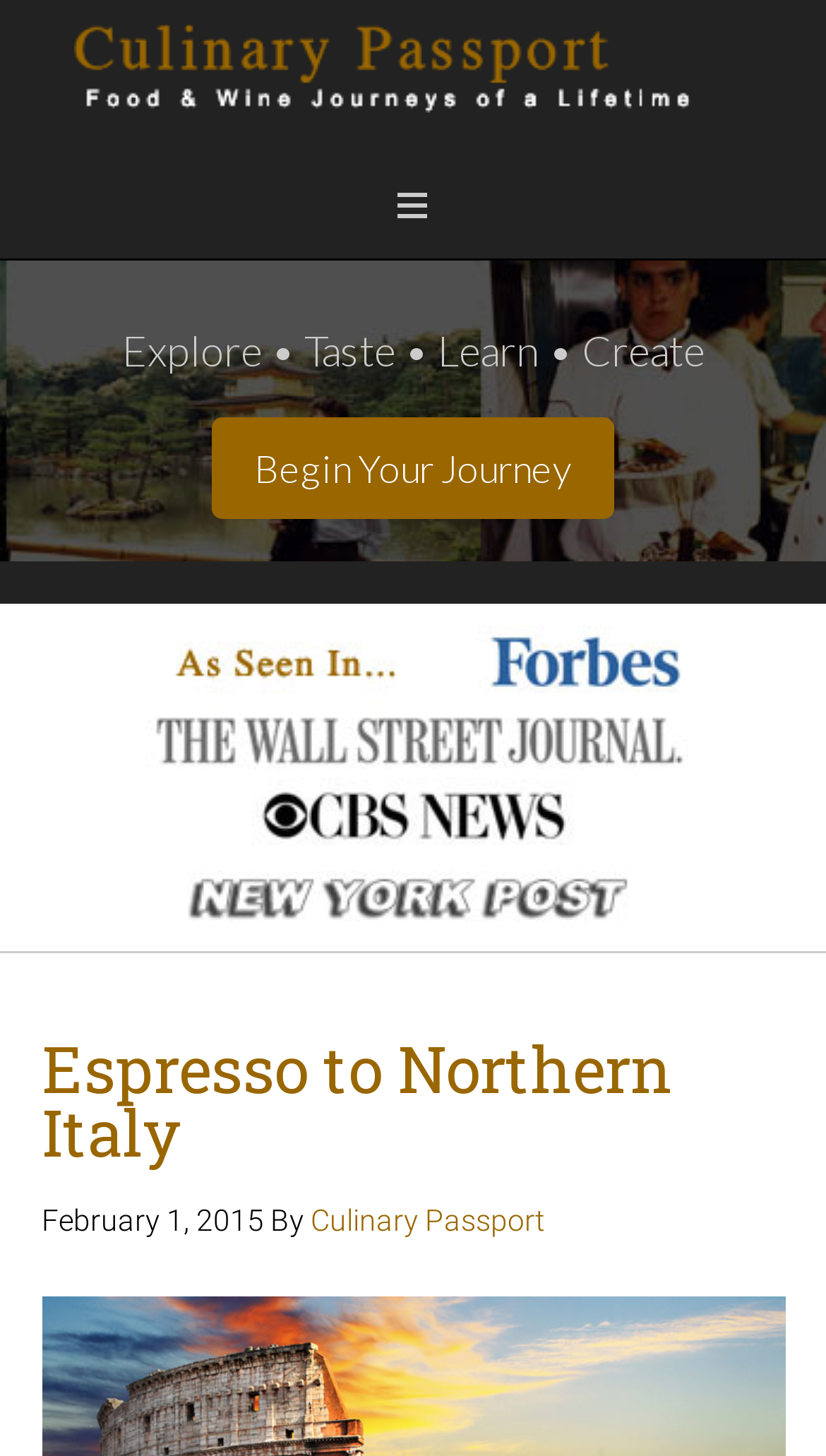Bounding box coordinates are specified in the format (top-left x, top-left y, bottom-right x, bottom-right y). All values are floating point numbers bounded between 0 and 1. Please provide the bounding box coordinate of the region this sentence describes: Culinary Passport

[0.376, 0.827, 0.66, 0.85]